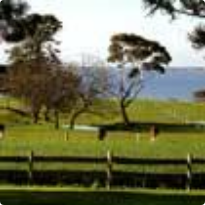Provide an in-depth description of the image.

The image captures the serene landscape of Churchill Island, showcasing lush green fields bordered by a rustic wooden fence. In the foreground, several trees provide a natural aesthetic, while the background features a tranquil body of water, hinting at the island’s picturesque coastal environment. This scene is emblematic of Churchill Island's rich heritage, known for its historic buildings and beautiful gardens. The island, accessible daily, invites visitors to explore its charming natural beauty and cultural attractions, making it a perfect getaway for nature lovers and history enthusiasts alike.